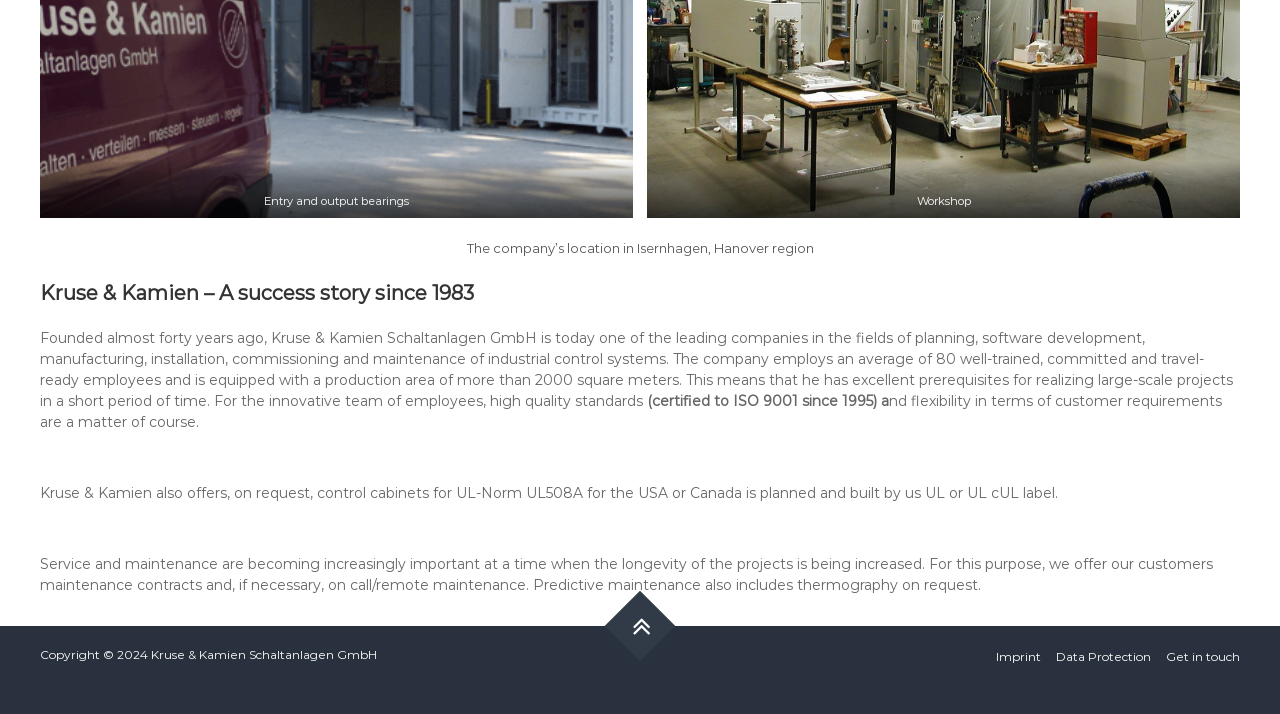What is the company's certification?
Answer the question based on the image using a single word or a brief phrase.

ISO 9001